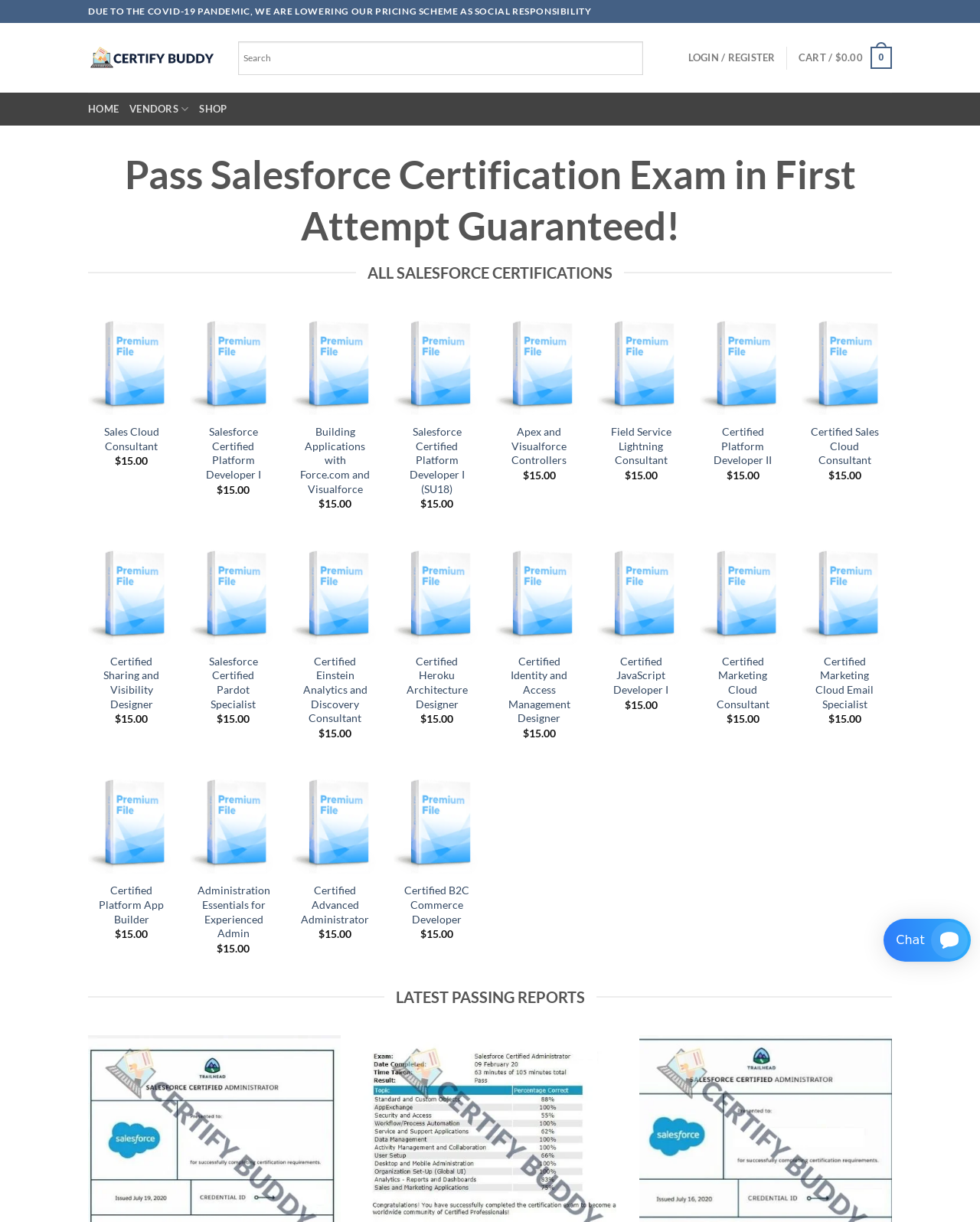Describe all the key features and sections of the webpage thoroughly.

This webpage is about Salesforce certification exam dumps and practice test questions. At the top, there is a notice about lowering pricing due to the COVID-19 pandemic. Below that, there is a logo and a link to "CertifyBuddy" on the top left, followed by a search bar. On the top right, there are links to "LOGIN / REGISTER" and "CART / $0.00 0". 

Below the top section, there are navigation links to "HOME", "VENDORS", and "SHOP". The "SHOP" section takes up most of the page and is divided into multiple sections. Each section has a heading, a blue icon, a link to a specific Salesforce certification, and the price "$15.00". There are 12 sections in total, each with a different certification, such as "Sales Cloud Consultant", "Salesforce Certified Platform Developer I", and "Certified Identity and Access Management Designer".